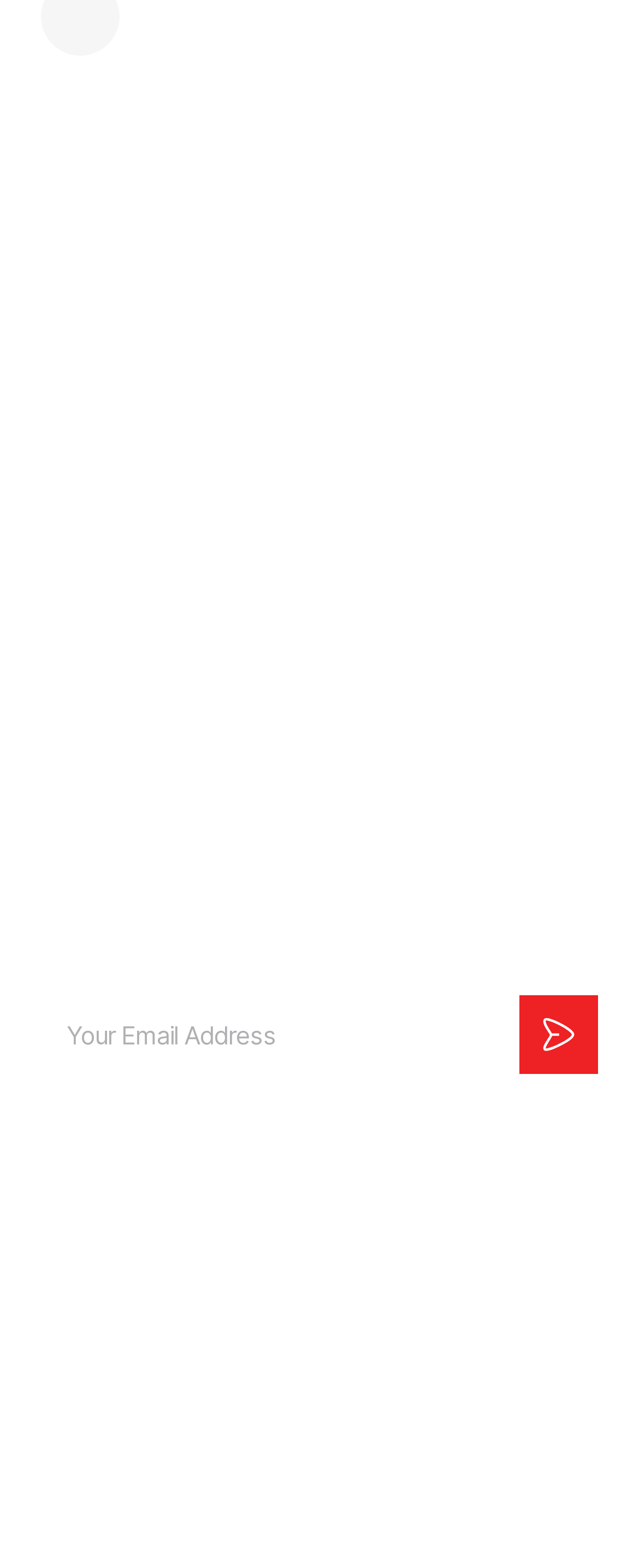From the given element description: "Horoscopes", find the bounding box for the UI element. Provide the coordinates as four float numbers between 0 and 1, in the order [left, top, right, bottom].

[0.526, 0.244, 0.744, 0.267]